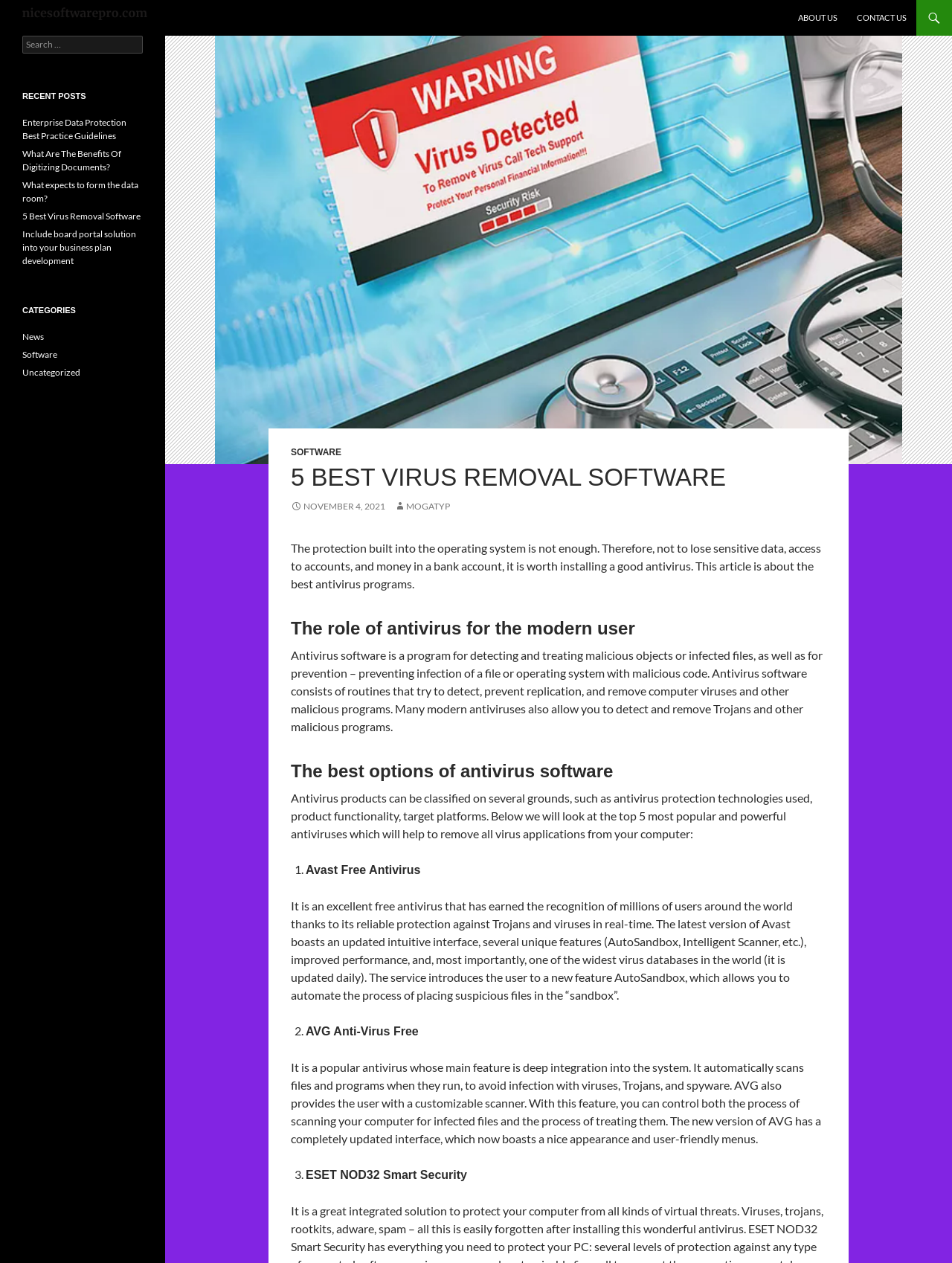Please extract the primary headline from the webpage.

5 BEST VIRUS REMOVAL SOFTWARE